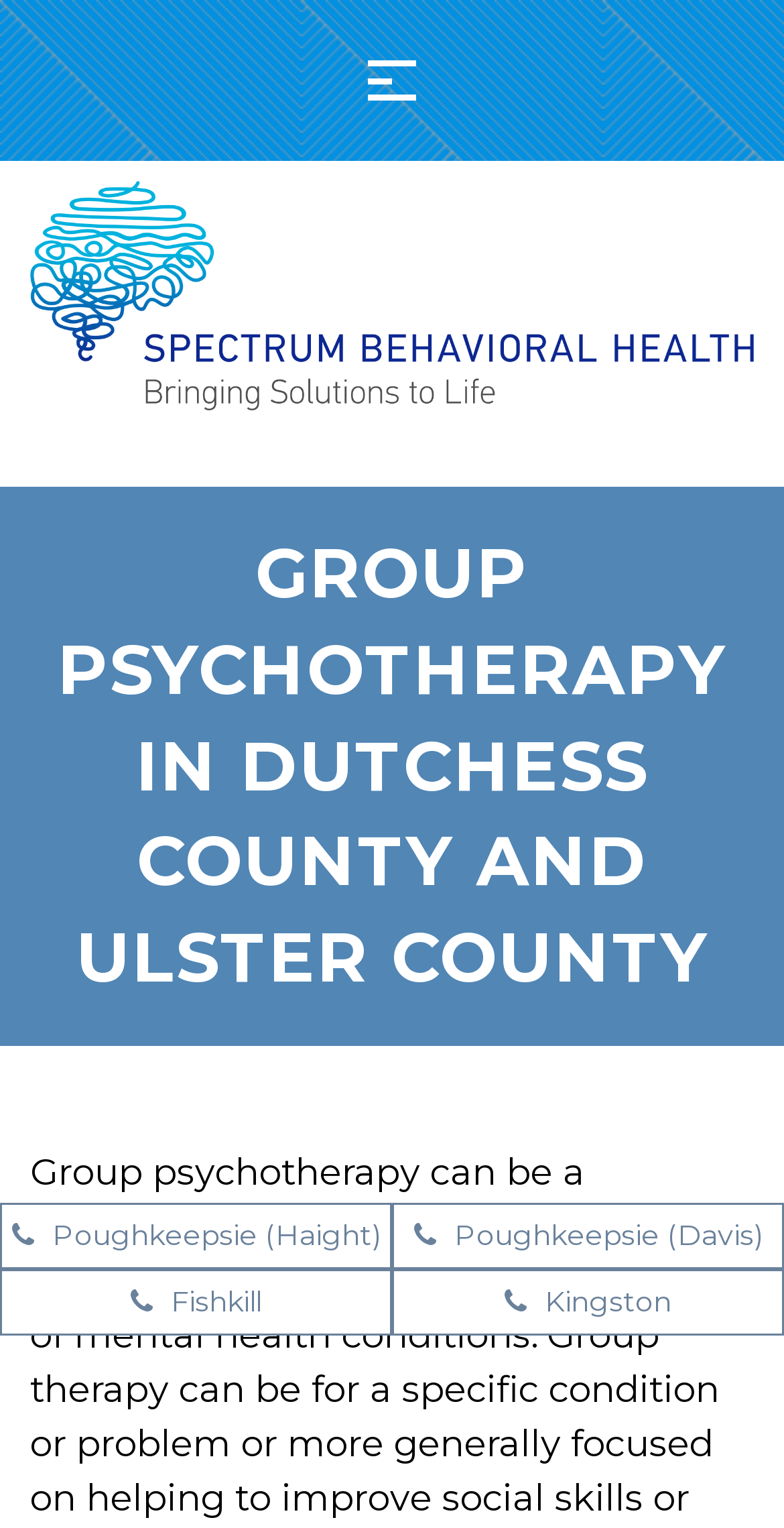Please give a concise answer to this question using a single word or phrase: 
How many links are in the top section?

1